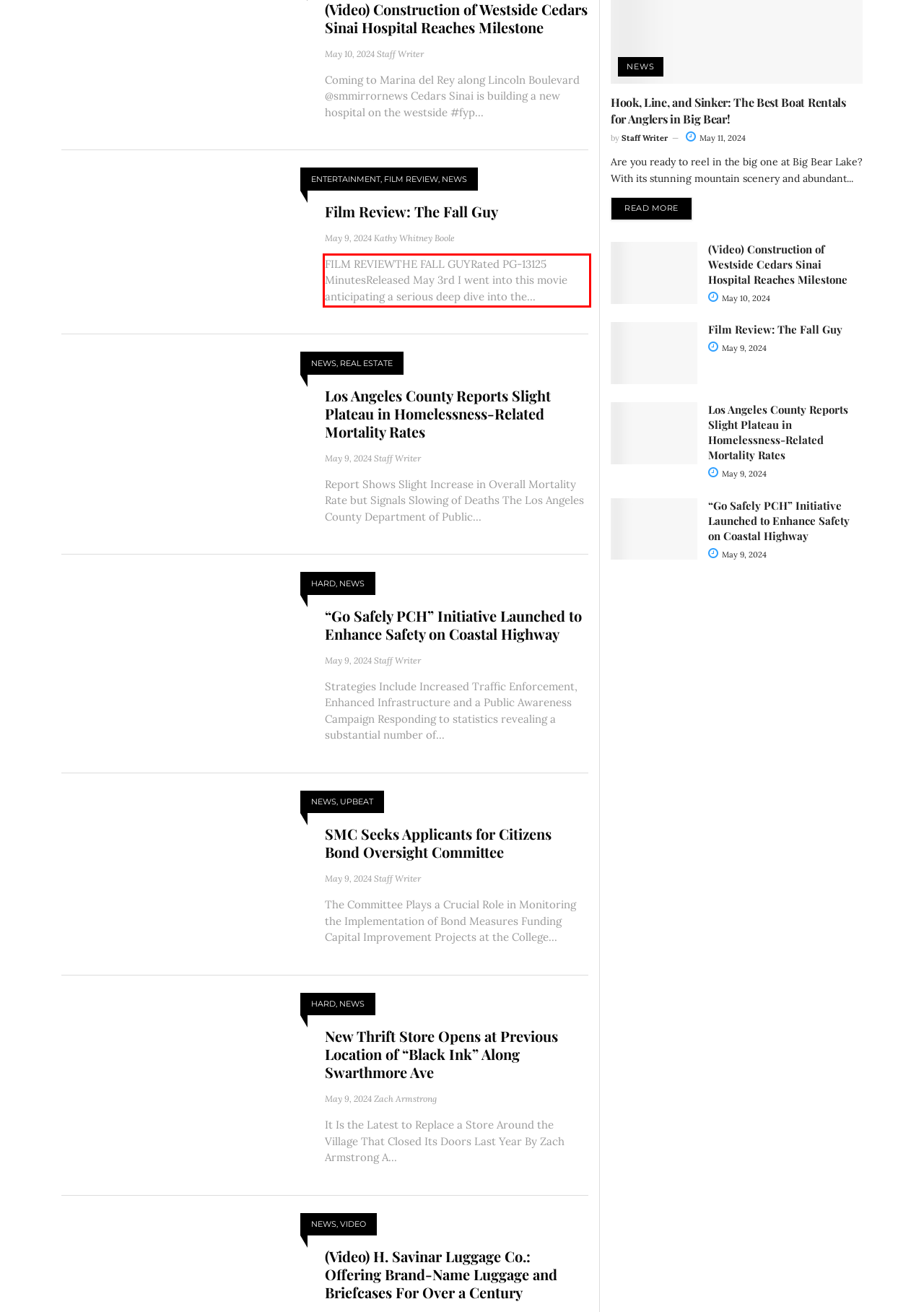Your task is to recognize and extract the text content from the UI element enclosed in the red bounding box on the webpage screenshot.

FILM REVIEWTHE FALL GUYRated PG-13125 MinutesReleased May 3rd I went into this movie anticipating a serious deep dive into the...